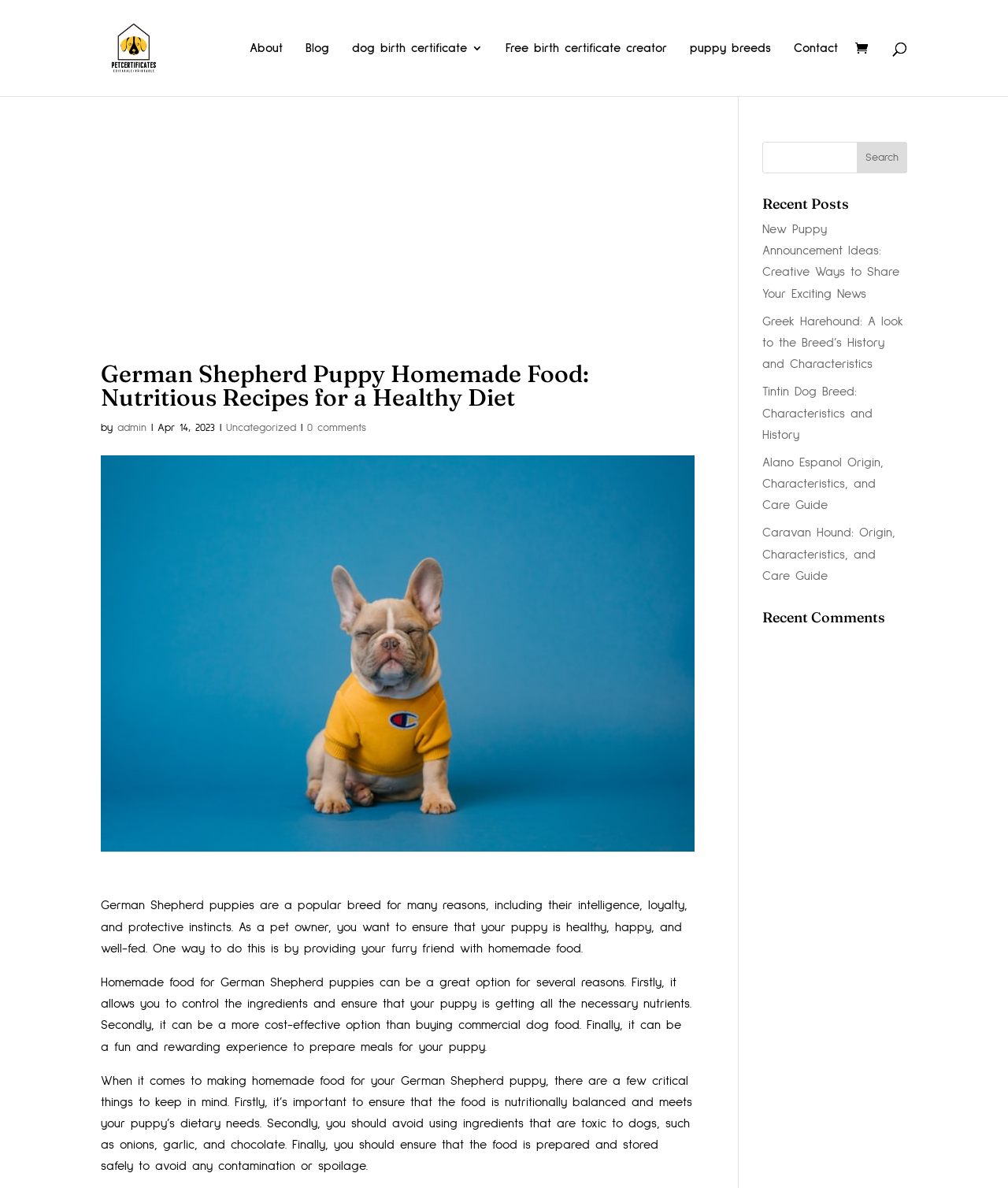Please predict the bounding box coordinates of the element's region where a click is necessary to complete the following instruction: "Click on 'About'". The coordinates should be represented by four float numbers between 0 and 1, i.e., [left, top, right, bottom].

[0.248, 0.036, 0.28, 0.081]